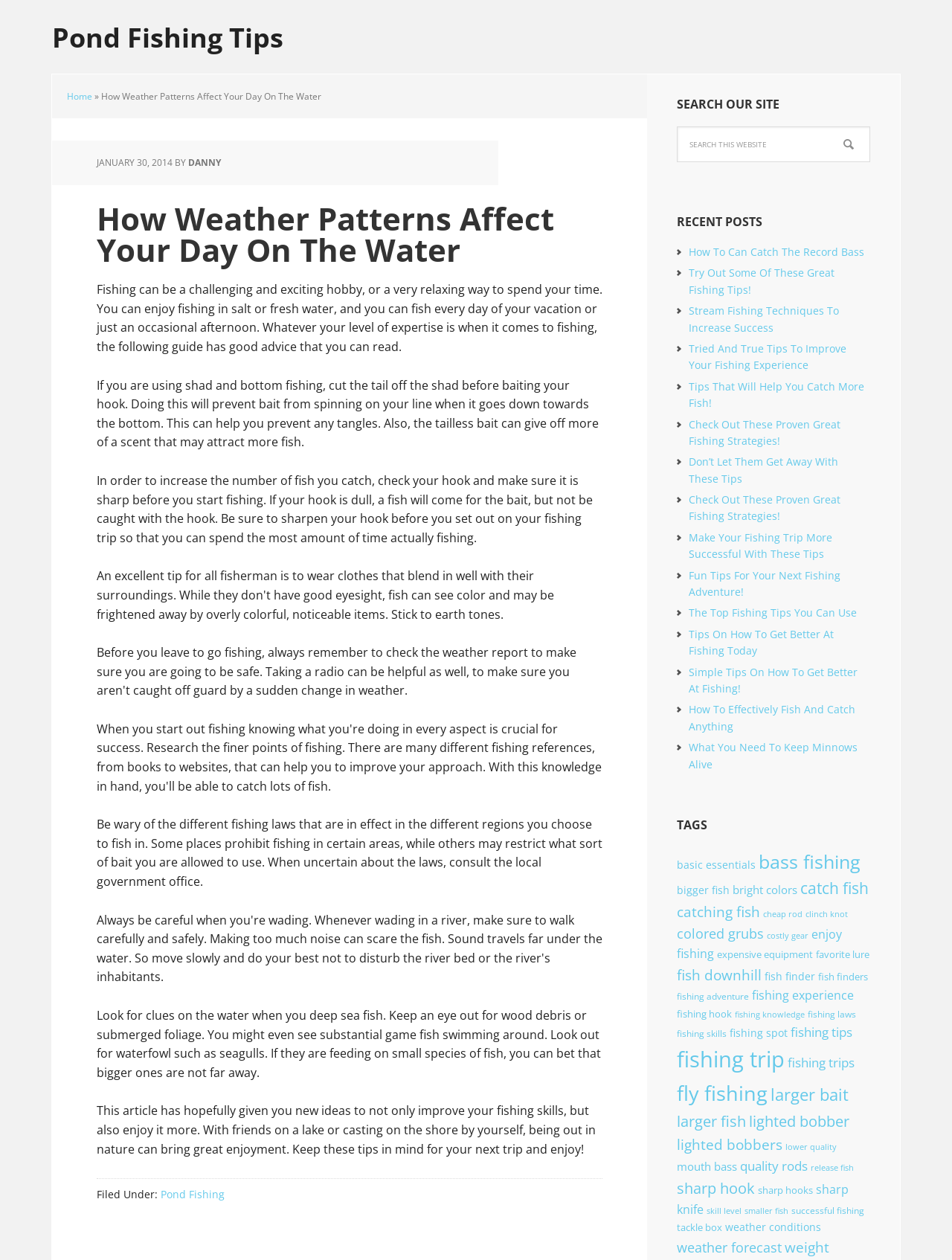Provide a thorough description of the webpage's content and layout.

This webpage is about fishing, specifically providing tips and guides for a successful fishing experience. At the top of the page, there is a header section with a link to "Pond Fishing Tips" and a main section that contains the article's title, "How Weather Patterns Affect Your Day On The Water". Below the title, there is a time stamp and author information.

The article is divided into several paragraphs, each providing a specific tip or advice for fishing. The topics range from preparing bait to understanding fishing laws and regulations. The text is informative and provides practical advice for fishermen of all levels.

On the right side of the page, there are three sections: "SEARCH OUR SITE", "RECENT POSTS", and "TAGS". The "SEARCH OUR SITE" section contains a search bar where users can input keywords to find specific articles on the website. The "RECENT POSTS" section lists several links to recent articles on the website, with titles such as "How To Can Catch The Record Bass" and "Tips That Will Help You Catch More Fish!". The "TAGS" section lists various keywords related to fishing, such as "bass fishing", "catch fish", and "fishing trip", each with a number of associated articles.

At the bottom of the page, there is a footer section with a link to "Pond Fishing" and a "Filed Under" section with a link to "Pond Fishing". Overall, the webpage is well-organized and easy to navigate, with a clear focus on providing useful information and resources for fishermen.